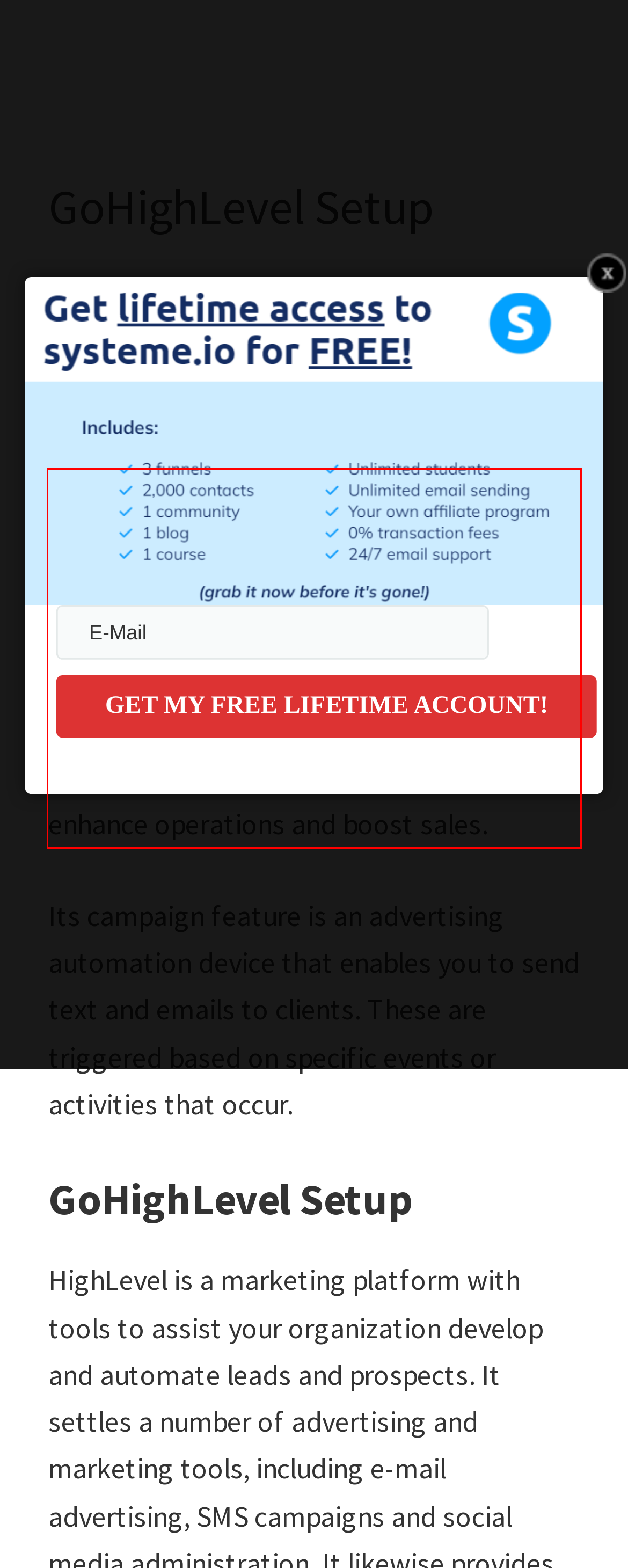Examine the webpage screenshot and use OCR to obtain the text inside the red bounding box.

GoHighLevel is an agency monitoring software system that features white-label marketing automation, customer monitoring and information analytics. Its user-friendly software is simple to utilize and offers a comprehensive selection of tools to assist you improve client retention, enhance operations and boost sales.